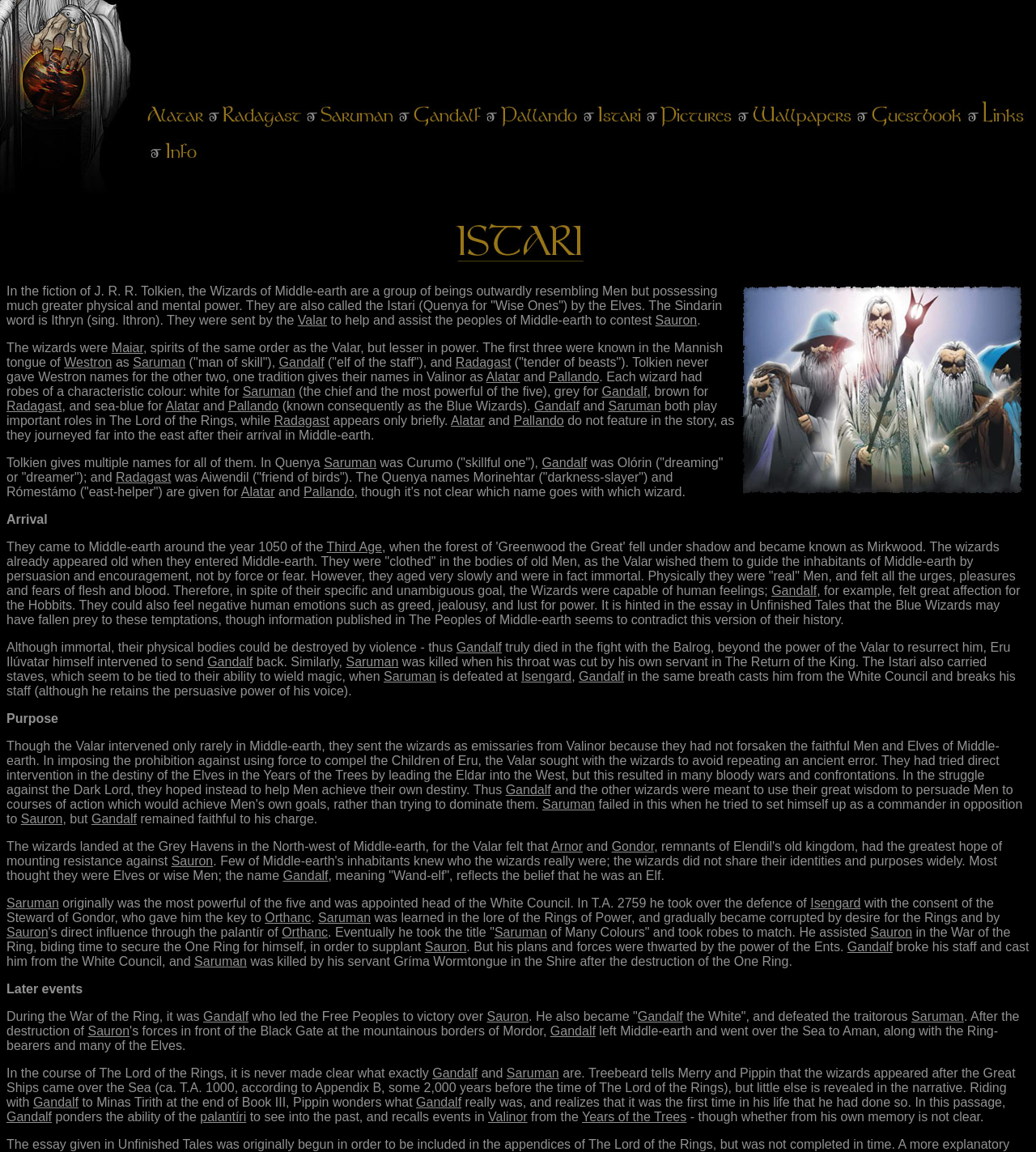What is the role of the Wizards in Middle-earth?
Please answer the question with as much detail and depth as you can.

According to the webpage, the Wizards were sent to Middle-earth to help and assist the peoples of Middle-earth to contest Sauron. This information is found in the text section of the webpage.